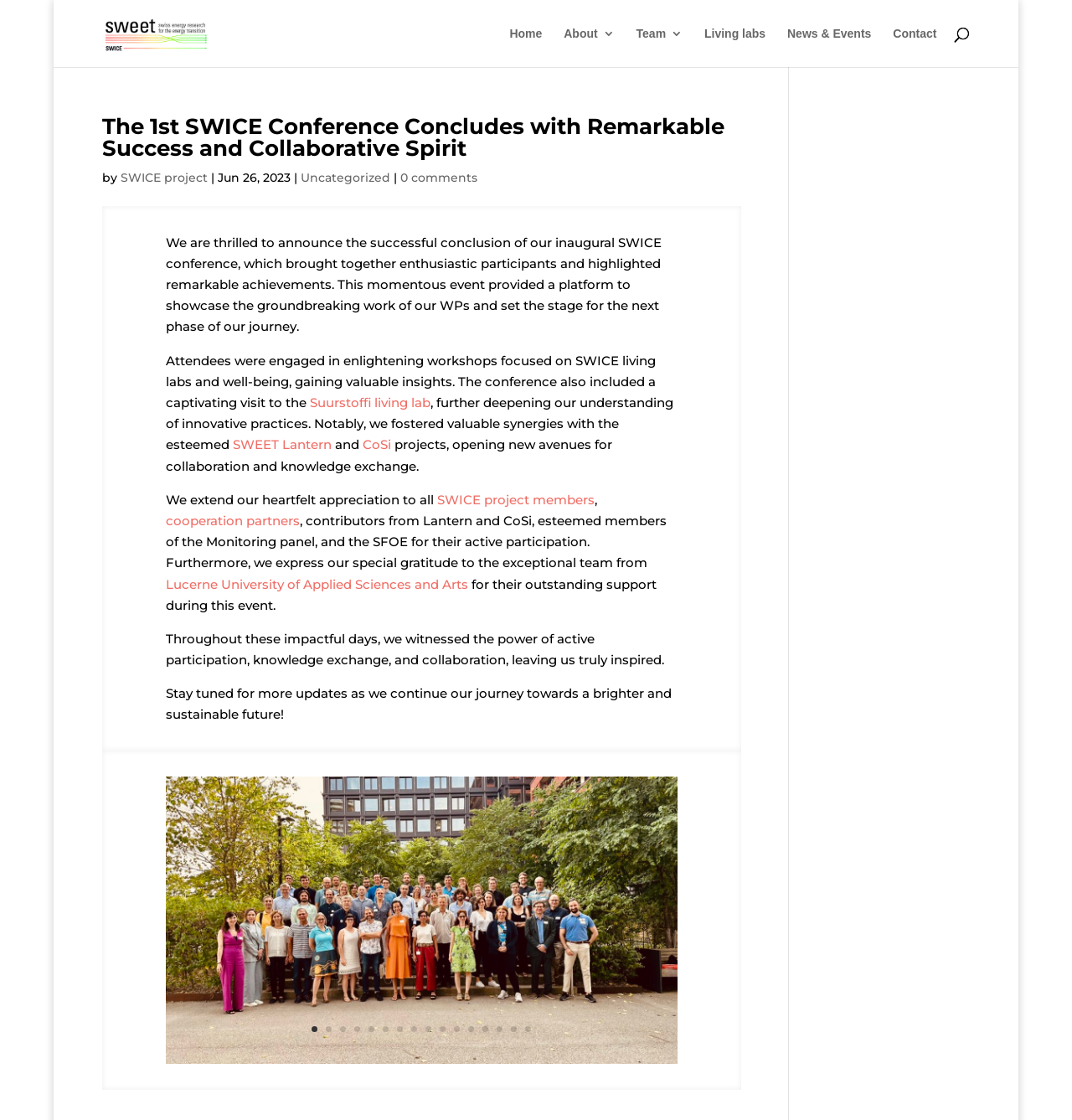How many links are there in the navigation menu?
Please ensure your answer is as detailed and informative as possible.

The navigation menu is located at the top of the webpage and contains links to 'Home', 'About', 'Team', 'Living labs', 'News & Events', and 'Contact'. By counting these links, we can determine that there are 6 links in the navigation menu.